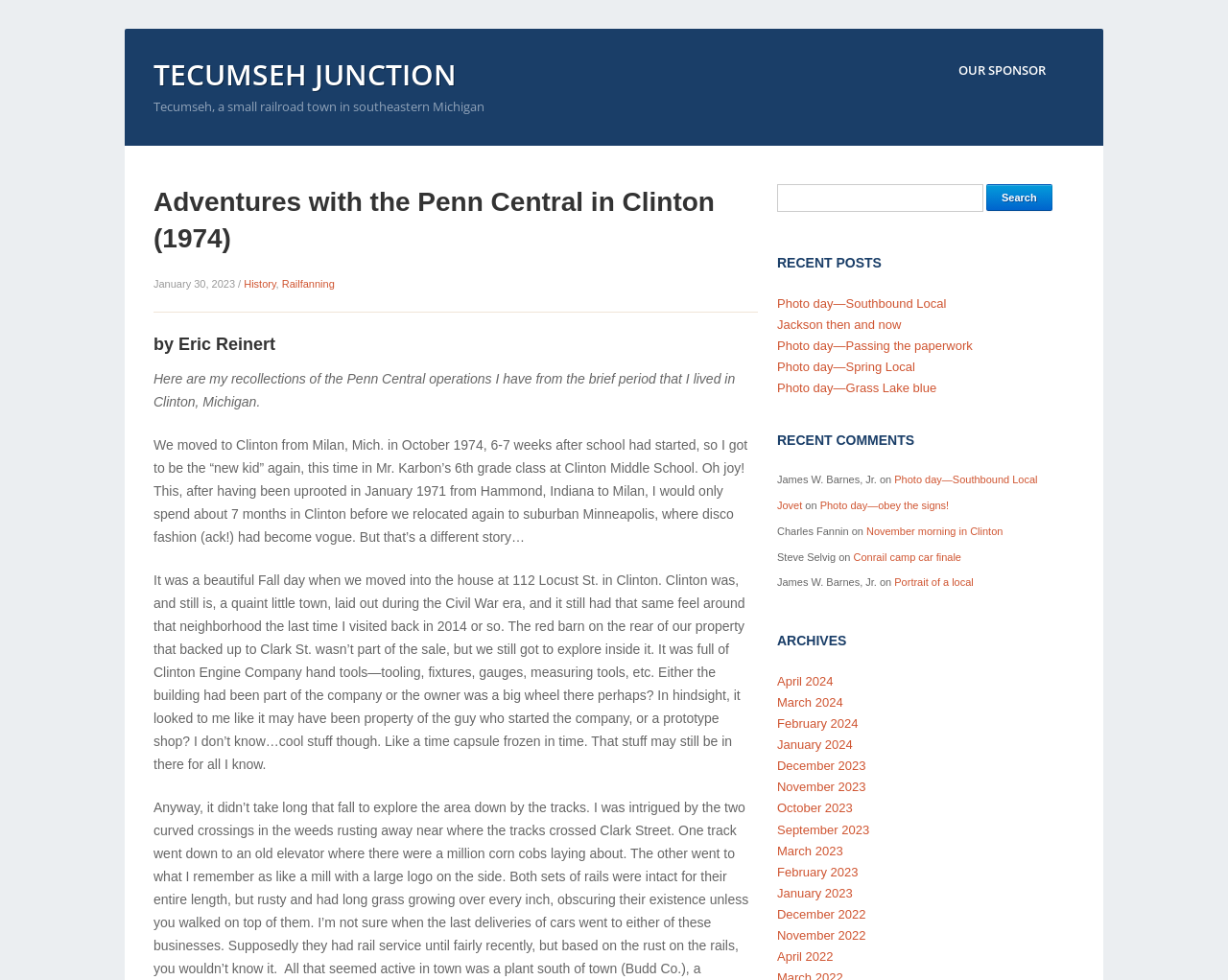Offer a detailed account of what is visible on the webpage.

This webpage is about the author's recollections of the Penn Central operations in Clinton, Michigan, during a brief period in 1974. At the top of the page, there is a link to "TECUMSEH JUNCTION" and a static text describing Tecumseh as a small railroad town in southeastern Michigan. Below this, there is a heading "Adventures with the Penn Central in Clinton (1974)" followed by a time stamp "January 30, 2023". 

To the right of the time stamp, there are three links: "History", "Railfanning", and a slash. Below this, there is a heading "by Eric Reinert" followed by a static text describing the author's recollections of the Penn Central operations. The text is divided into three paragraphs, with the first paragraph describing the author's move to Clinton, Michigan, and the second paragraph describing the house they moved into, including a red barn on the rear of the property. The third paragraph describes the author's exploration of the barn, which was full of Clinton Engine Company hand tools.

On the right side of the page, there is a search box with a button labeled "Search". Below this, there are several sections, including "RECENT POSTS", "RECENT COMMENTS", and "ARCHIVES". The "RECENT POSTS" section contains five links to different posts, including "Photo day—Southbound Local" and "Jackson then and now". The "RECENT COMMENTS" section contains several comments from different users, including James W. Barnes, Jr. and Jovet, with links to the posts they commented on. The "ARCHIVES" section contains links to different months, from April 2024 to April 2022.